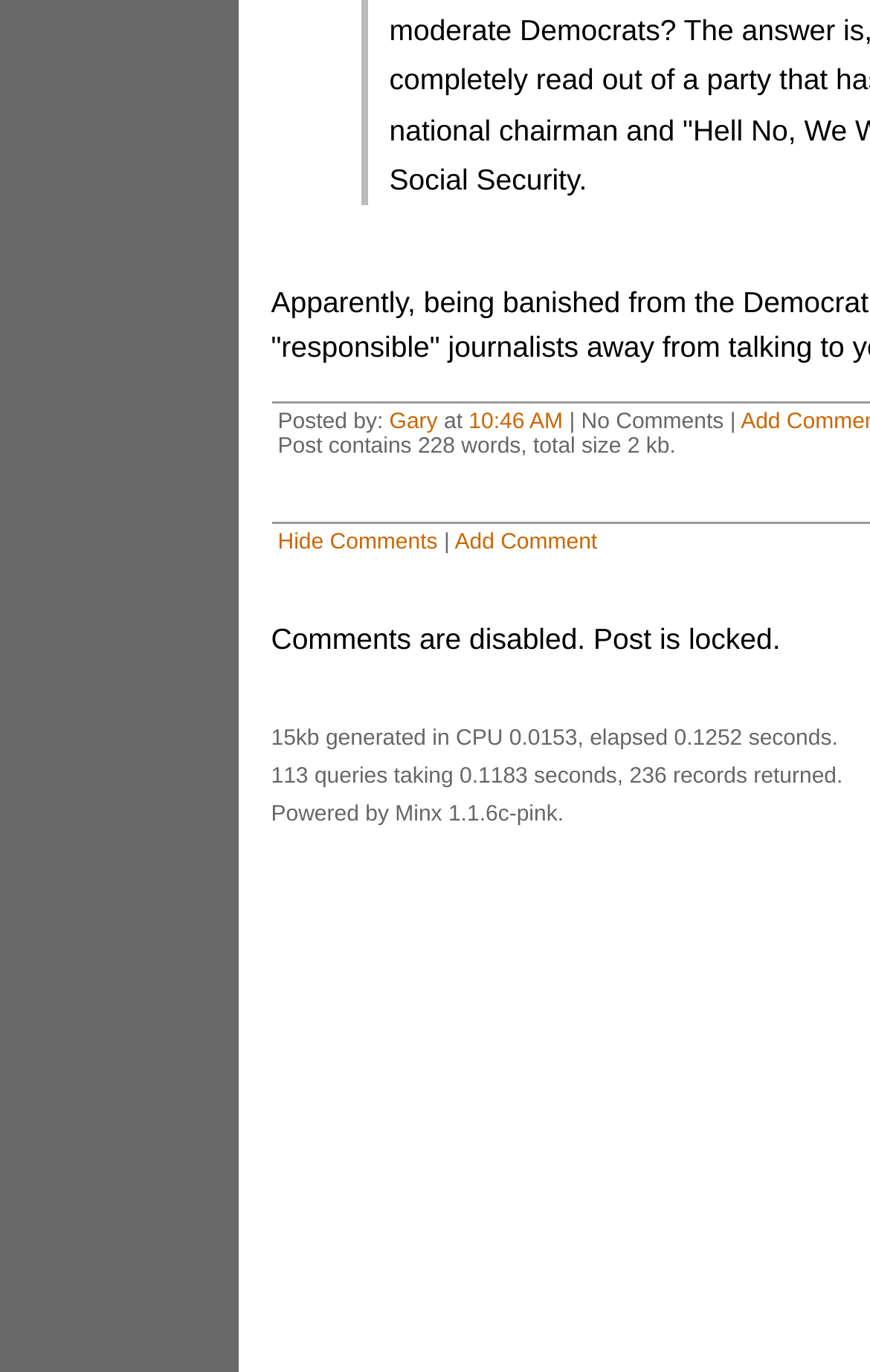What is the size of the generated content?
Identify the answer in the screenshot and reply with a single word or phrase.

15kb